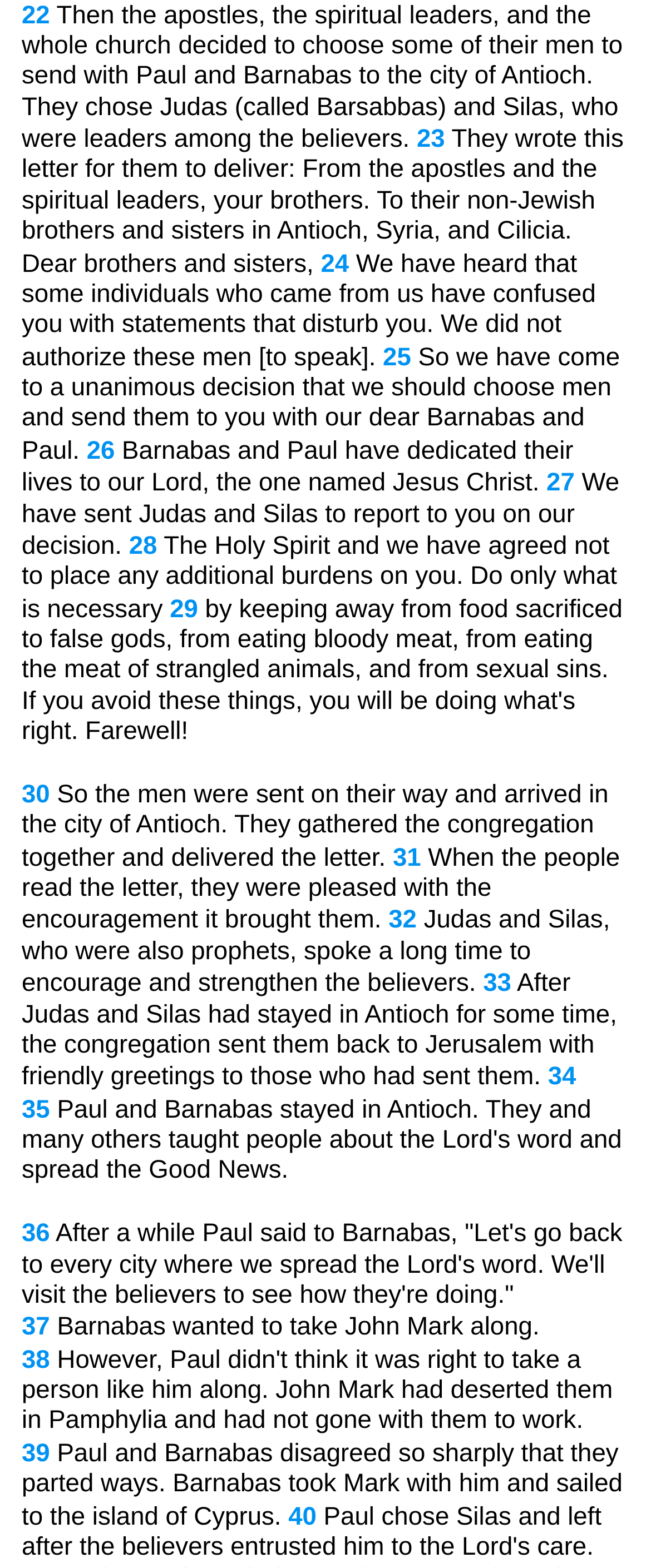Locate the bounding box coordinates of the region to be clicked to comply with the following instruction: "Click the link to know more about Barnabas and Paul". The coordinates must be four float numbers between 0 and 1, in the form [left, top, right, bottom].

[0.133, 0.278, 0.176, 0.295]